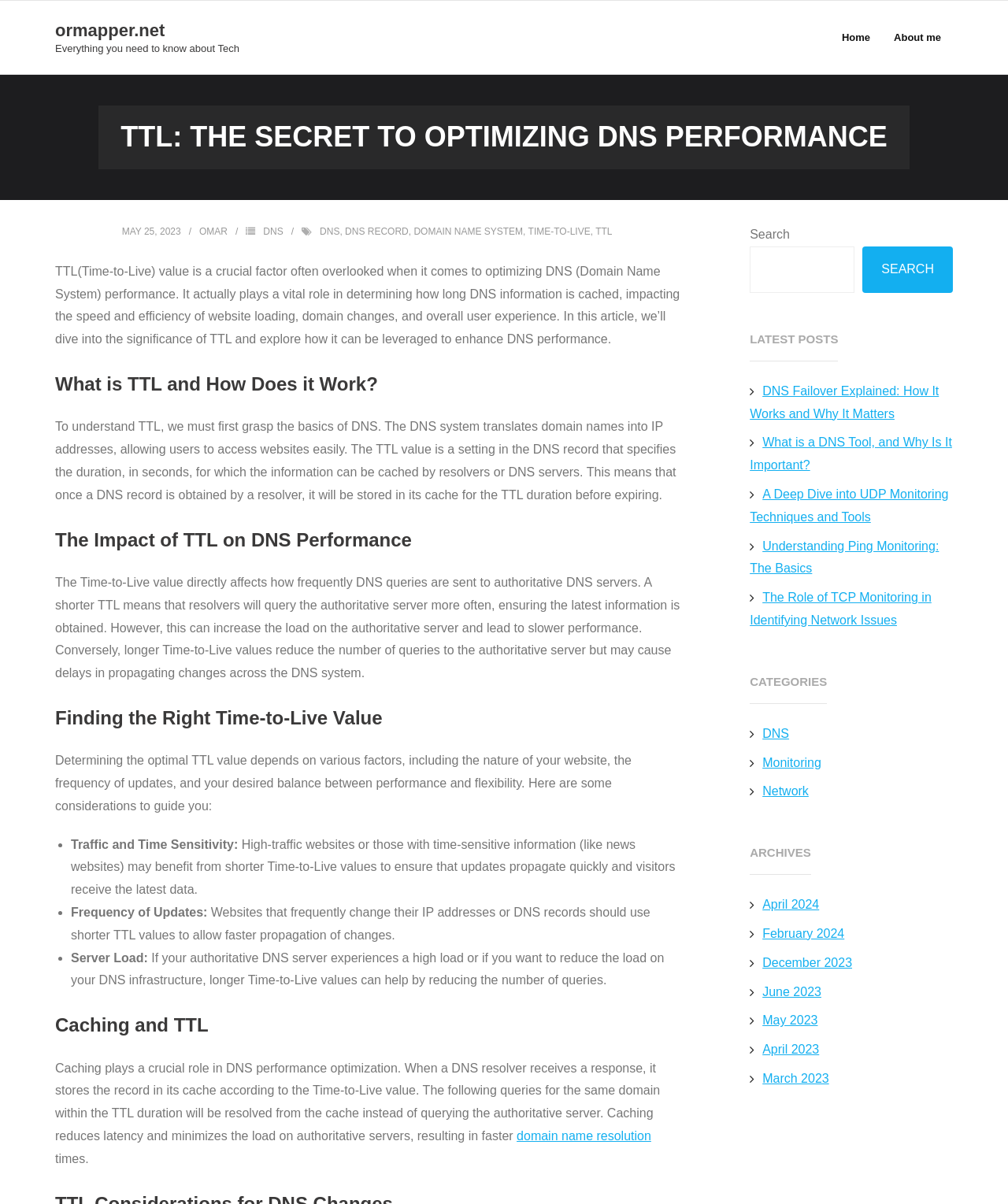Extract the bounding box coordinates of the UI element described by: "Understanding Ping Monitoring: The Basics". The coordinates should include four float numbers ranging from 0 to 1, e.g., [left, top, right, bottom].

[0.744, 0.442, 0.945, 0.485]